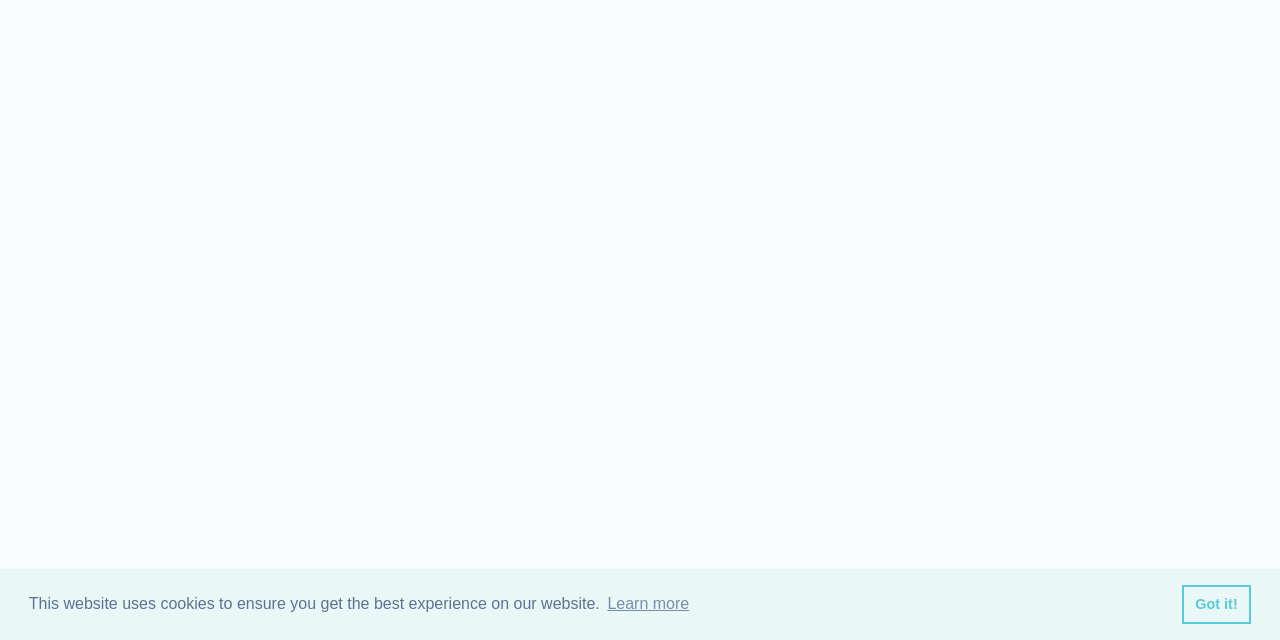Provide the bounding box coordinates, formatted as (top-left x, top-left y, bottom-right x, bottom-right y), with all values being floating point numbers between 0 and 1. Identify the bounding box of the UI element that matches the description: Got it!

[0.923, 0.913, 0.978, 0.975]